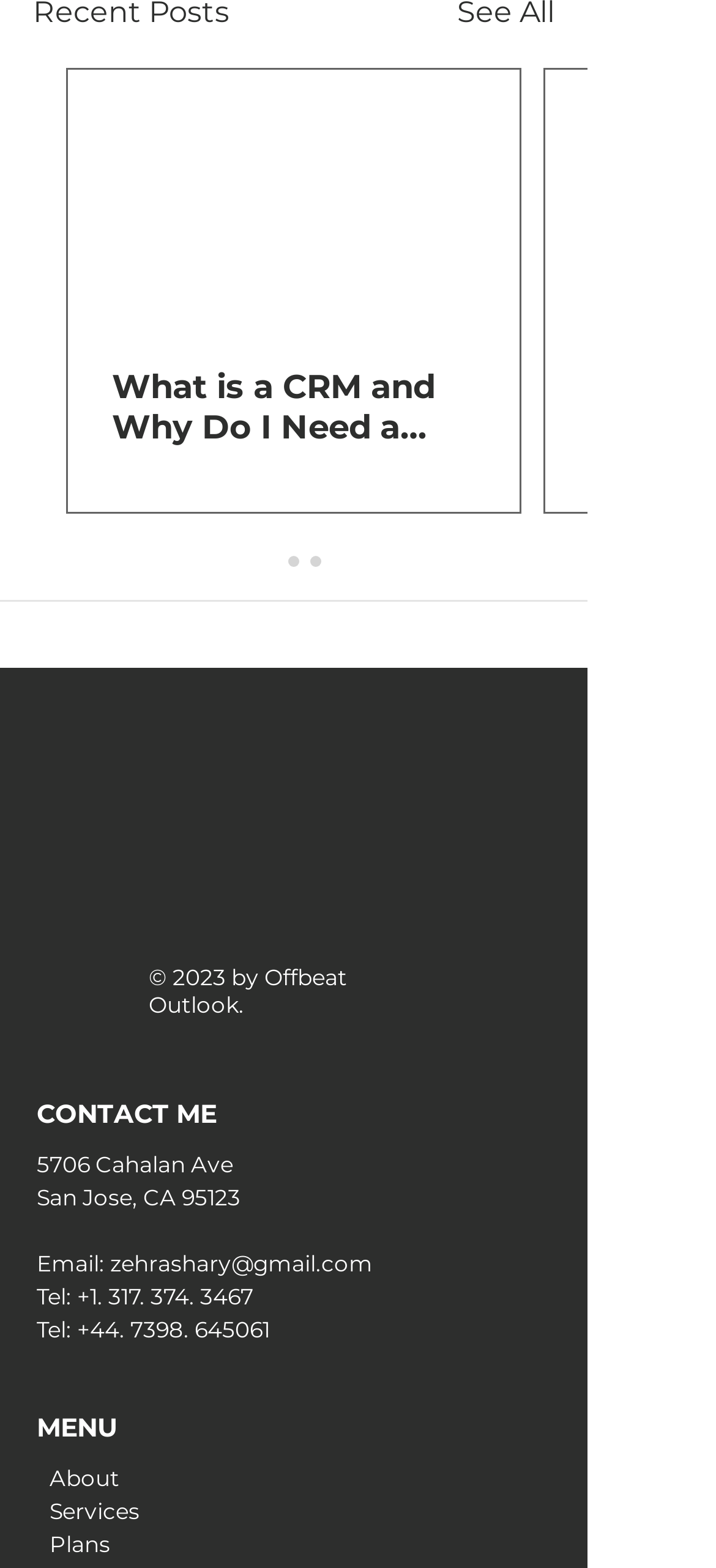Locate the bounding box coordinates of the element's region that should be clicked to carry out the following instruction: "View Services page". The coordinates need to be four float numbers between 0 and 1, i.e., [left, top, right, bottom].

[0.069, 0.955, 0.195, 0.972]